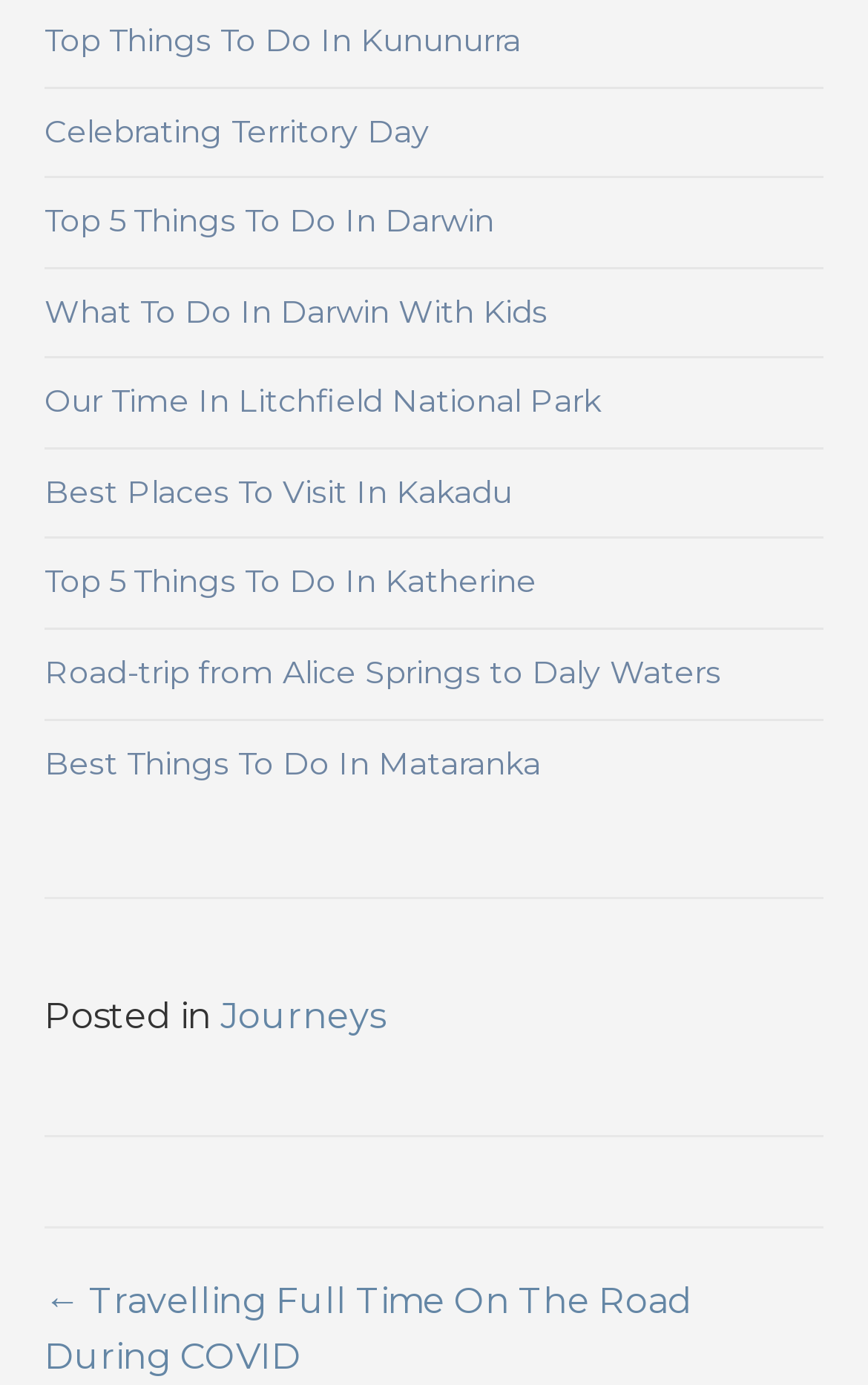Determine the bounding box coordinates of the clickable element to complete this instruction: "Click on Top Things To Do In Kununurra". Provide the coordinates in the format of four float numbers between 0 and 1, [left, top, right, bottom].

[0.051, 0.014, 0.6, 0.043]